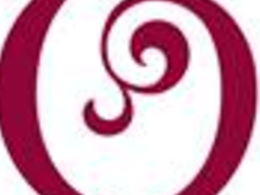Answer the following query with a single word or phrase:
What does the logo embody?

Oregon's vineyard culture